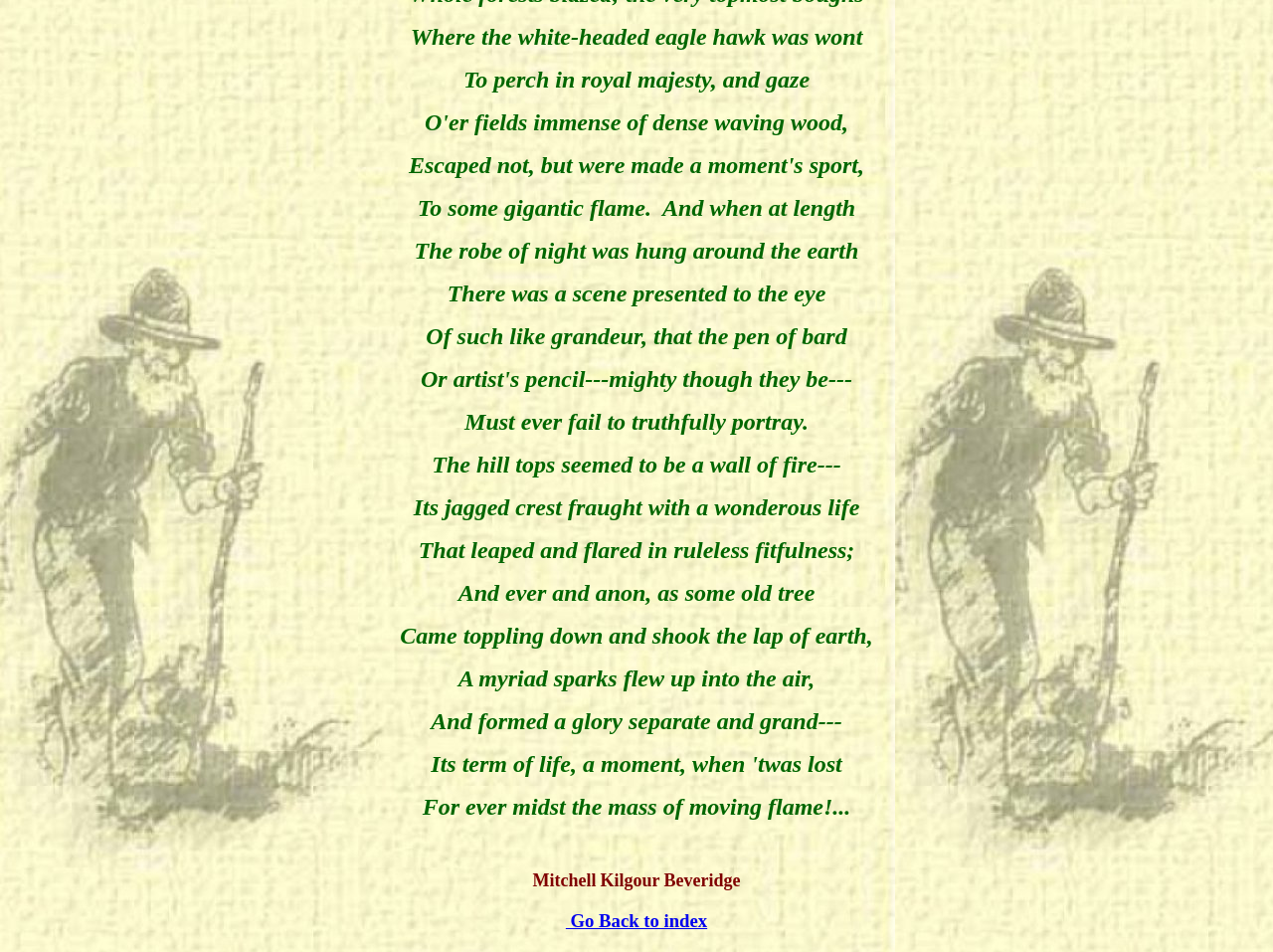What is the tone of the poem? Please answer the question using a single word or phrase based on the image.

Descriptive